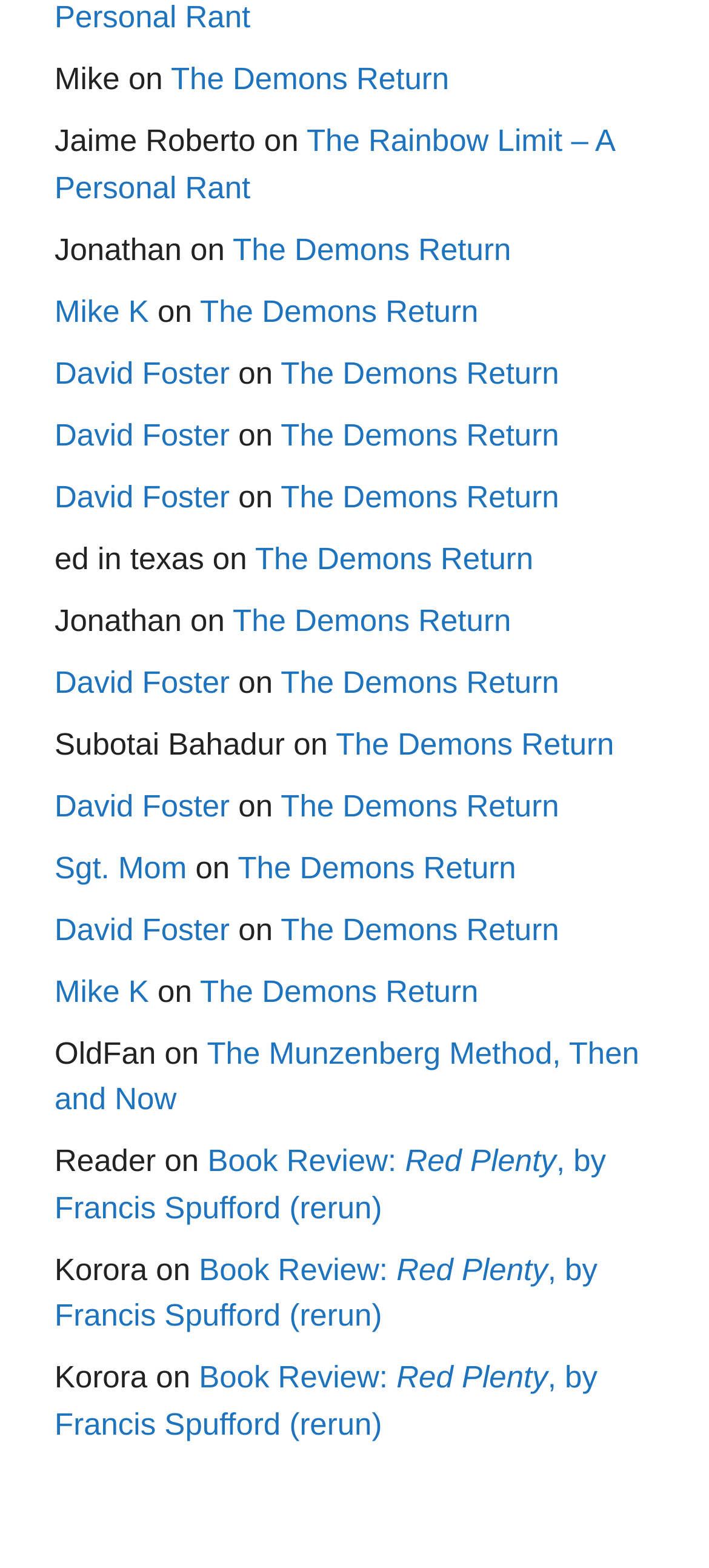Locate the bounding box coordinates of the element I should click to achieve the following instruction: "explore Sgt. Mom's page".

[0.077, 0.542, 0.263, 0.564]